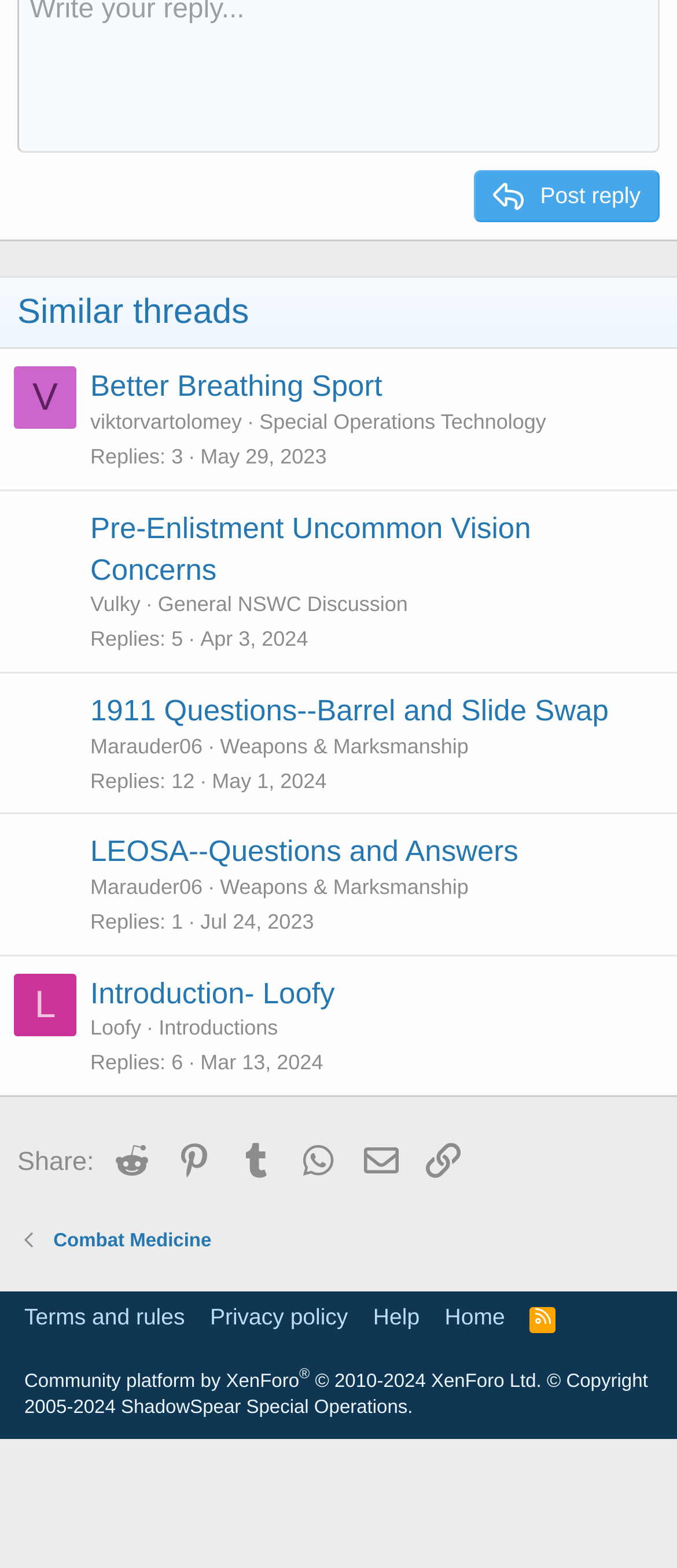Use a single word or phrase to answer the question:
What is the topic of the first thread?

Pre-Enlistment Uncommon Vision Concerns